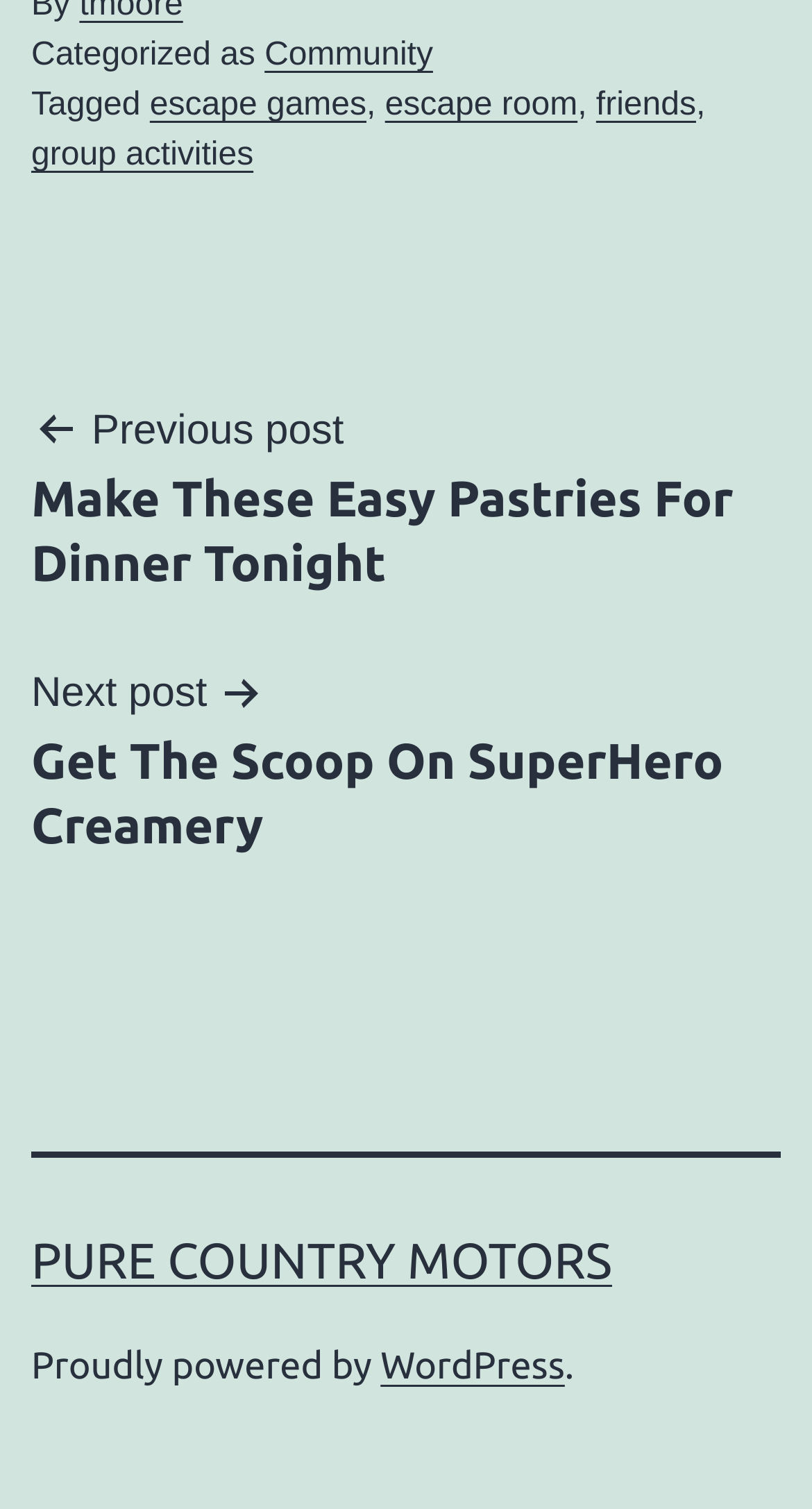Find the bounding box coordinates of the area to click in order to follow the instruction: "View previous post".

[0.038, 0.262, 0.962, 0.395]